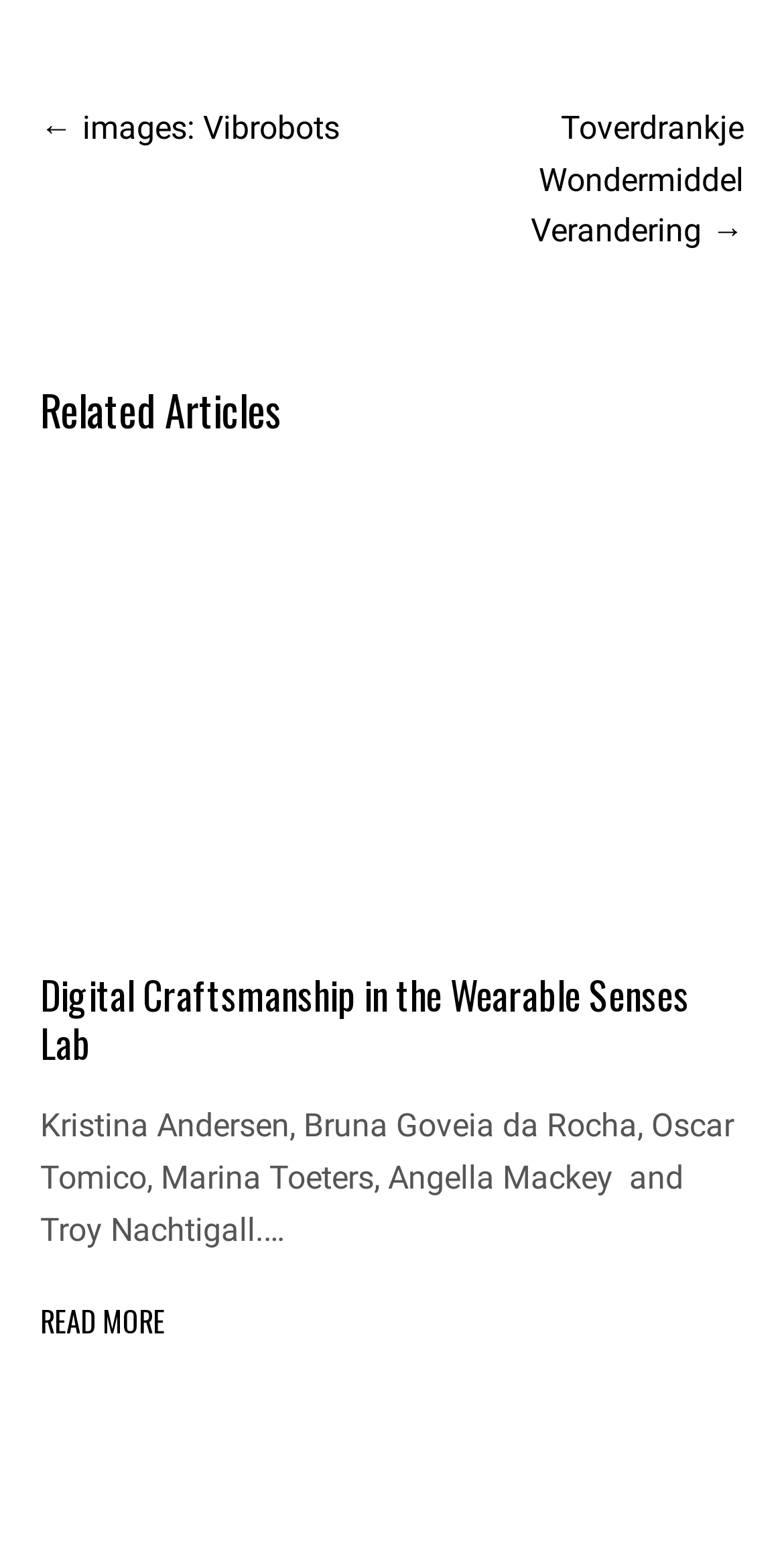What is the purpose of the 'READ MORE' link?
Look at the image and respond with a one-word or short-phrase answer.

To read more about the article